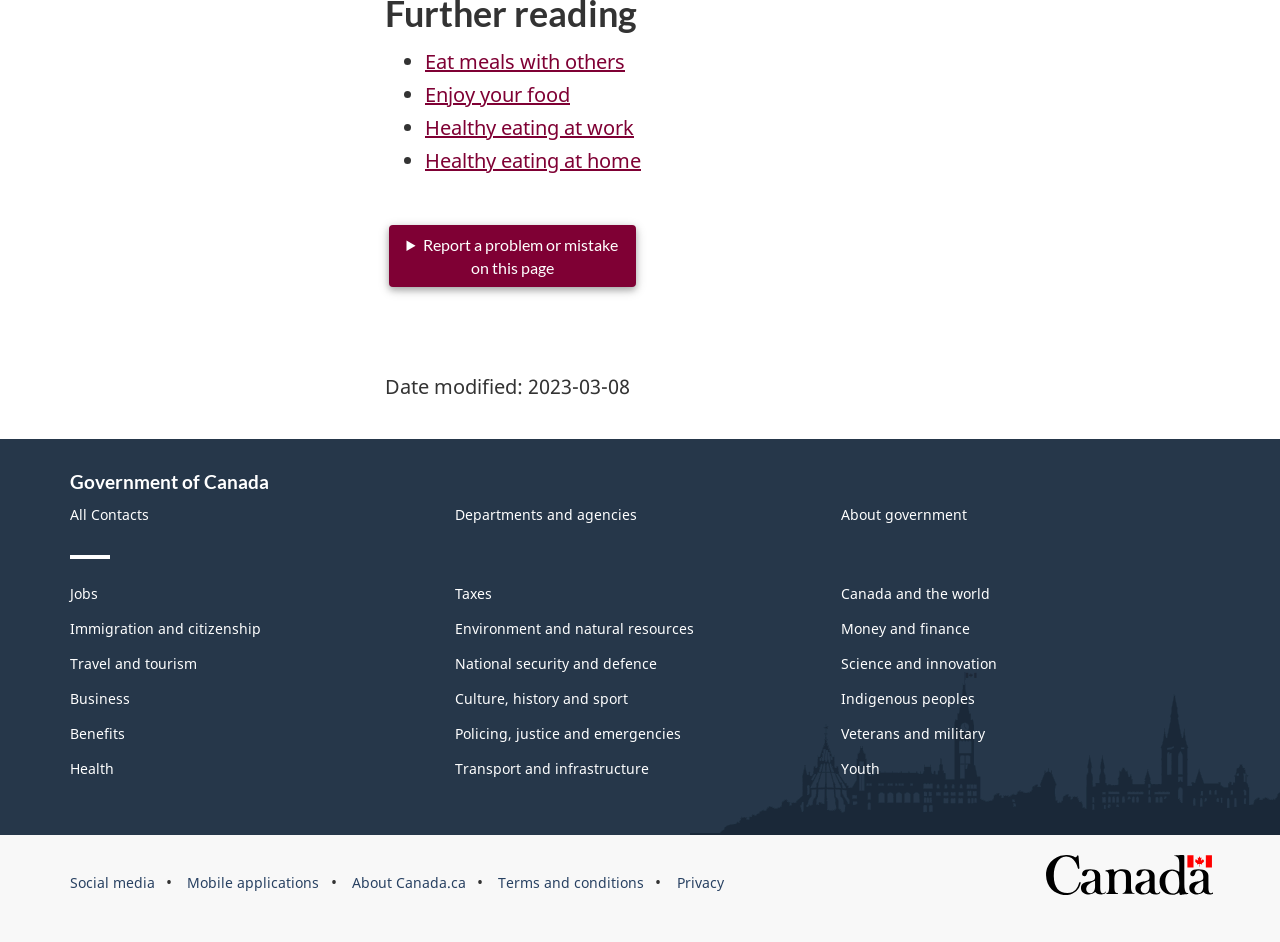Identify the bounding box coordinates for the element you need to click to achieve the following task: "Click Eat meals with others". The coordinates must be four float values ranging from 0 to 1, formatted as [left, top, right, bottom].

[0.332, 0.051, 0.488, 0.08]